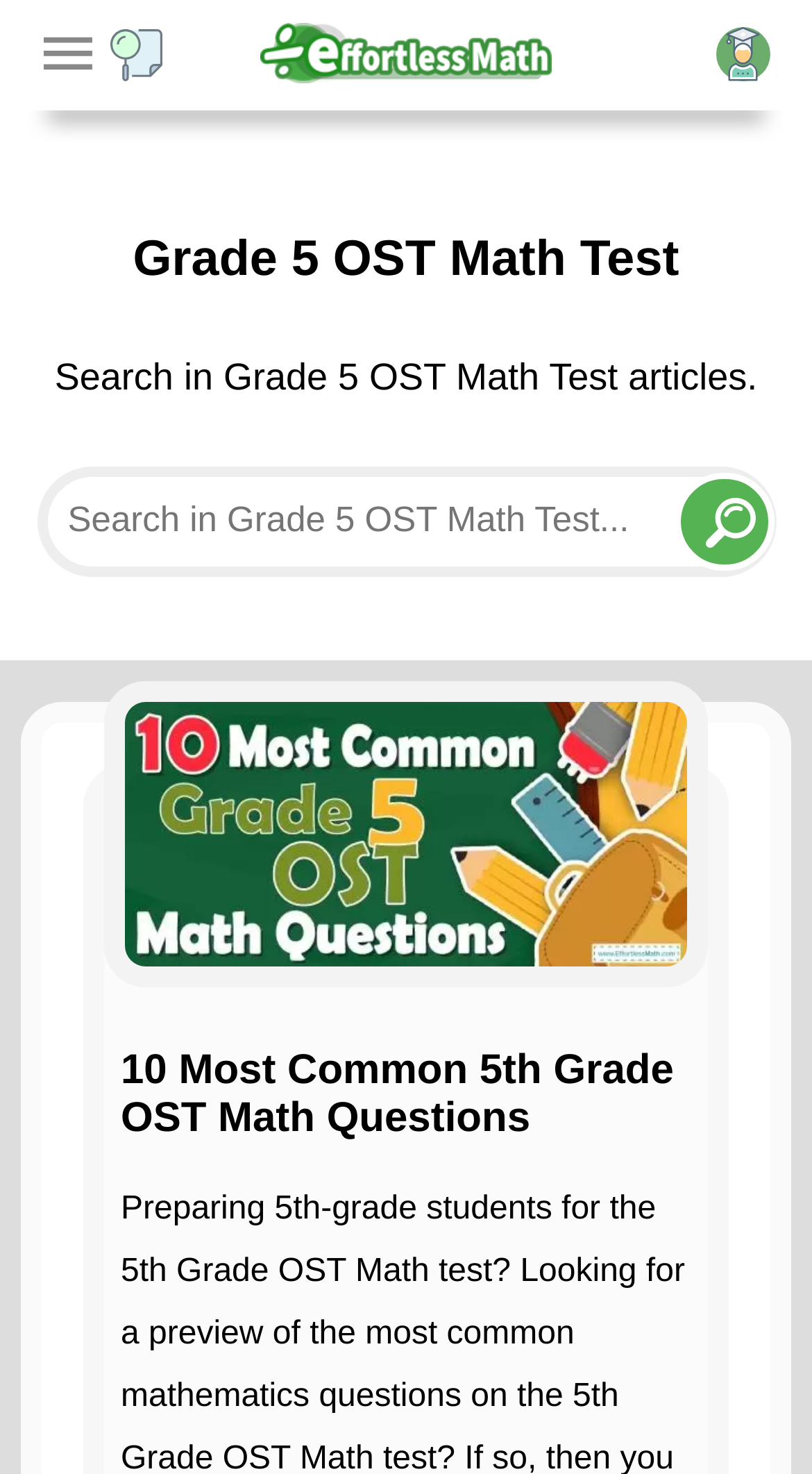Is the search function required?
Refer to the image and provide a thorough answer to the question.

The search bar has a property 'required: False', which means that it is not a required field and users can choose to leave it blank.